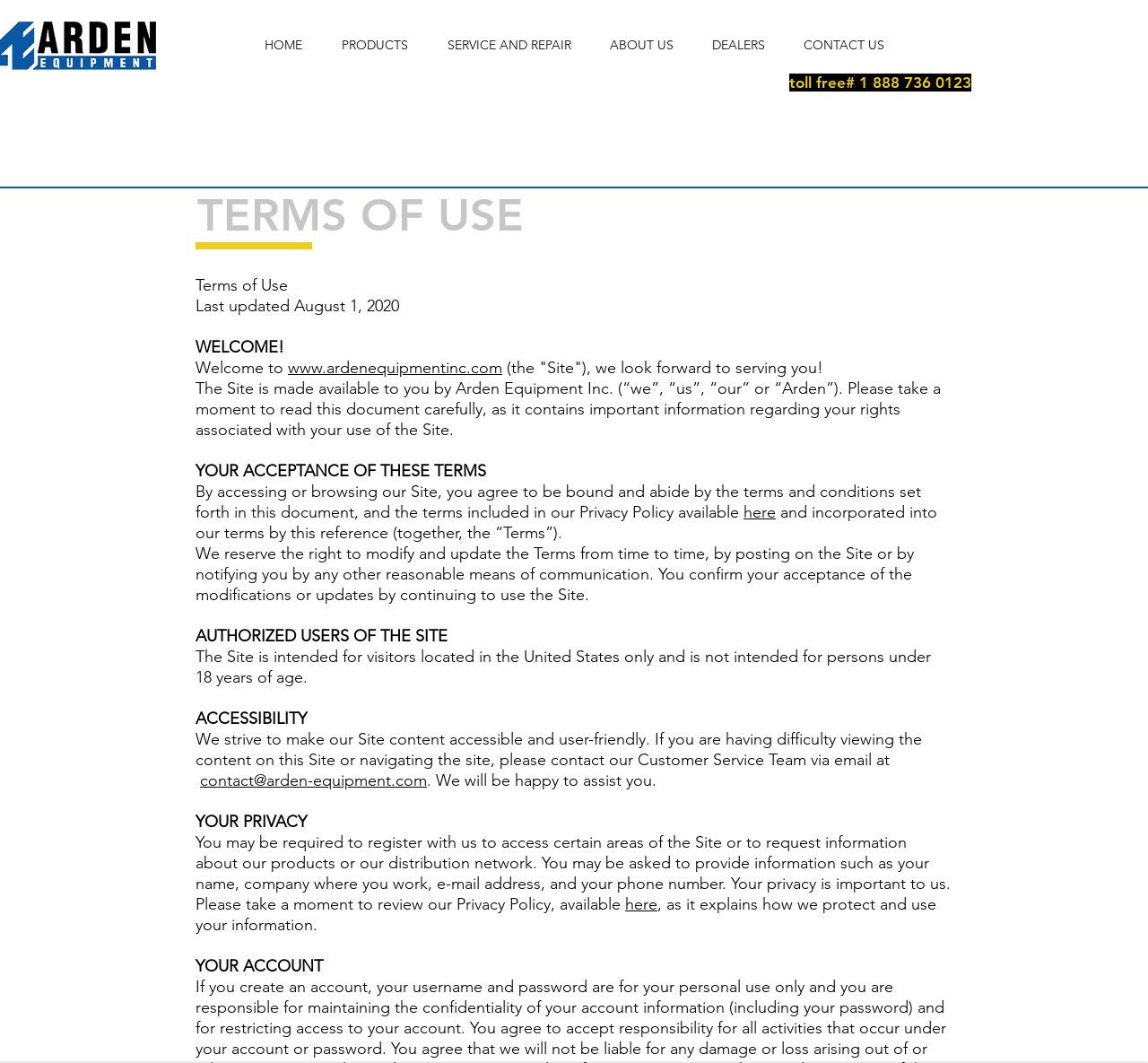Please examine the image and answer the question with a detailed explanation:
What is the purpose of the website?

I inferred the purpose of the website by reading the static text element that contains the text '- demolition shear - attachment manufacturer - demolition grapple - dust control - building demolition'.